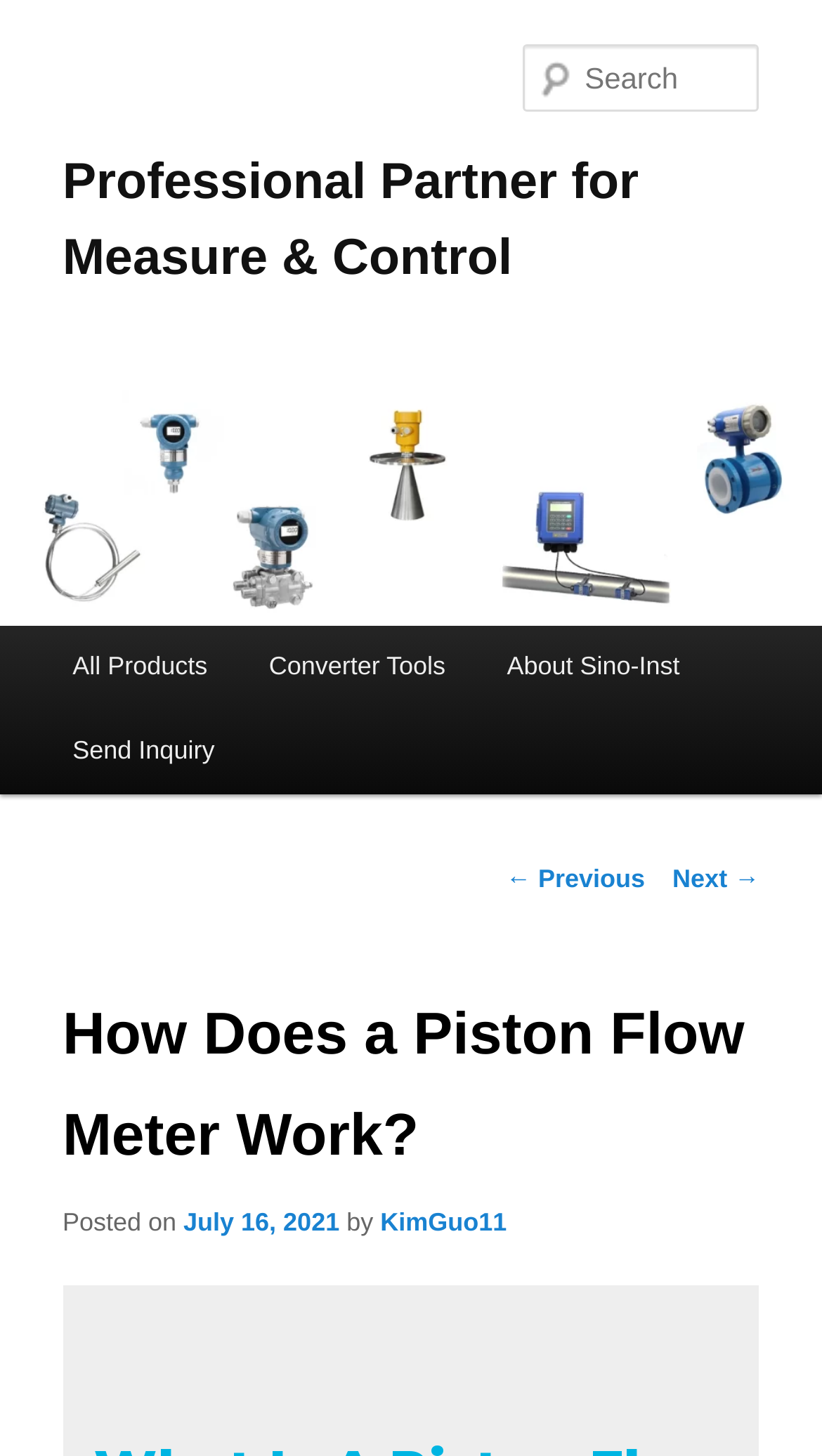Indicate the bounding box coordinates of the element that must be clicked to execute the instruction: "Read about Sino-Inst". The coordinates should be given as four float numbers between 0 and 1, i.e., [left, top, right, bottom].

[0.579, 0.43, 0.864, 0.488]